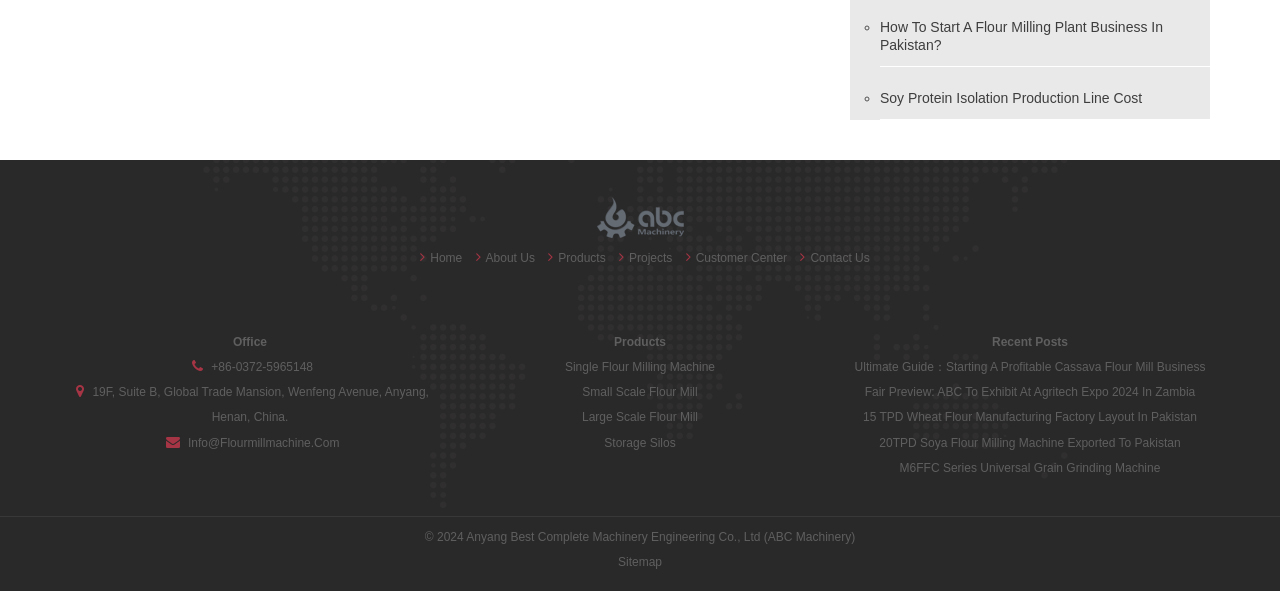Please pinpoint the bounding box coordinates for the region I should click to adhere to this instruction: "View the 'Single Flour Milling Machine' product".

[0.441, 0.609, 0.559, 0.633]